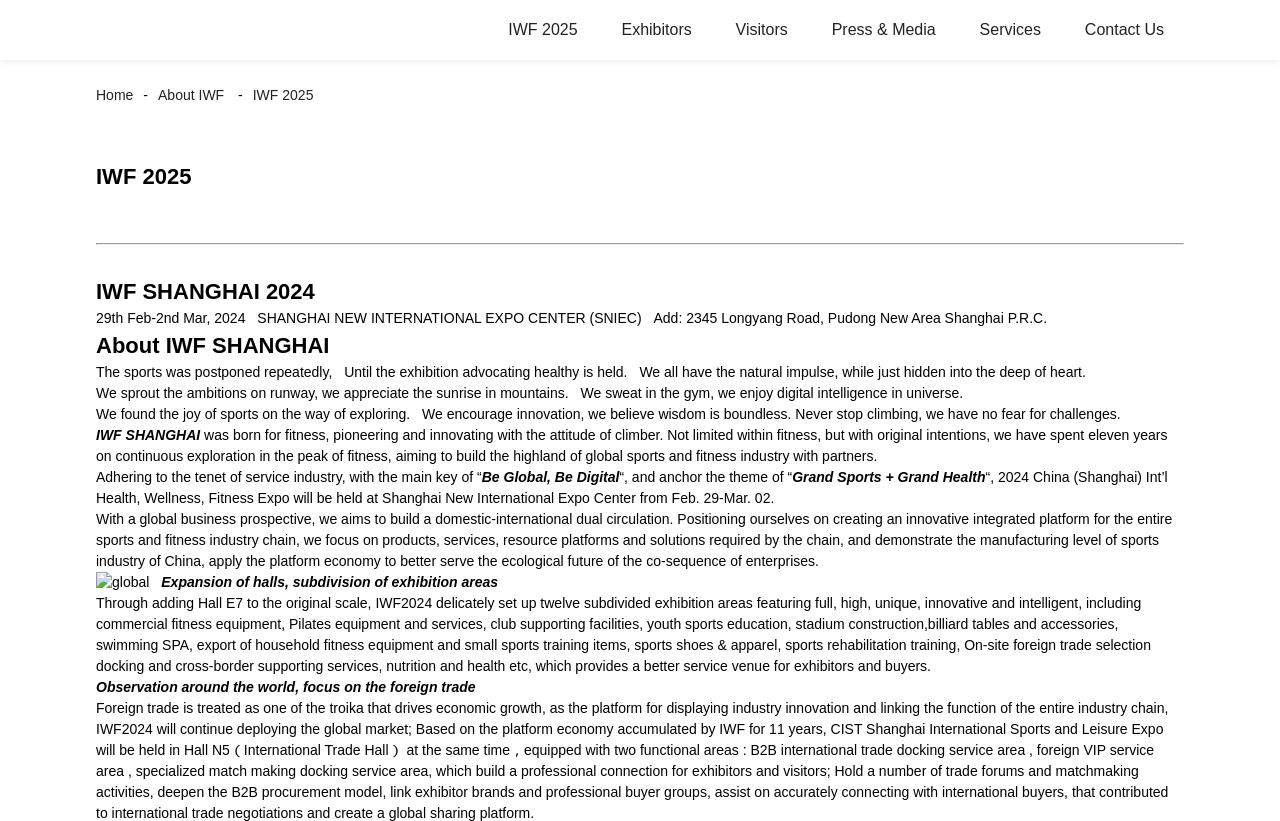Offer a comprehensive description of the webpage’s content and structure.

The webpage is about IWF Shanghai 2024, an international health, wellness, and fitness expo. At the top, there is a logo image and a heading "IWF 2025" followed by a navigation menu with links to "Exhibitors", "Visitors", "Press & Media", "Services", and "Contact Us". 

Below the navigation menu, there is a large heading "IWF SHANGHAI 2024" with the dates "29th Feb-2nd Mar, 2024" and the venue "SHANGHAI NEW INTERNATIONAL EXPO CENTER (SNIEC)" along with its address. 

The main content of the webpage is divided into sections. The first section is about the expo, with a series of paragraphs describing the event's purpose and goals. The text is philosophical, mentioning the natural impulse to be healthy and the joy of sports. 

The next section is about IWF Shanghai, describing its birth and growth over eleven years, with the aim of building a highland of global sports and fitness industry. The text highlights the expo's theme of "Grand Sports + Grand Health" and its focus on innovation and digital intelligence.

Further down, there is a section about the expo's layout, with twelve subdivided exhibition areas featuring various aspects of the sports and fitness industry. The text also mentions the addition of a new hall and the provision of better services for exhibitors and buyers.

The final section is about the expo's focus on foreign trade, with the goal of deploying the global market and building a professional connection for exhibitors and visitors. The text describes the various services and activities that will be provided, including trade forums and matchmaking activities.

Throughout the webpage, there are several images, including a logo image at the top and an image of a globe near the bottom.